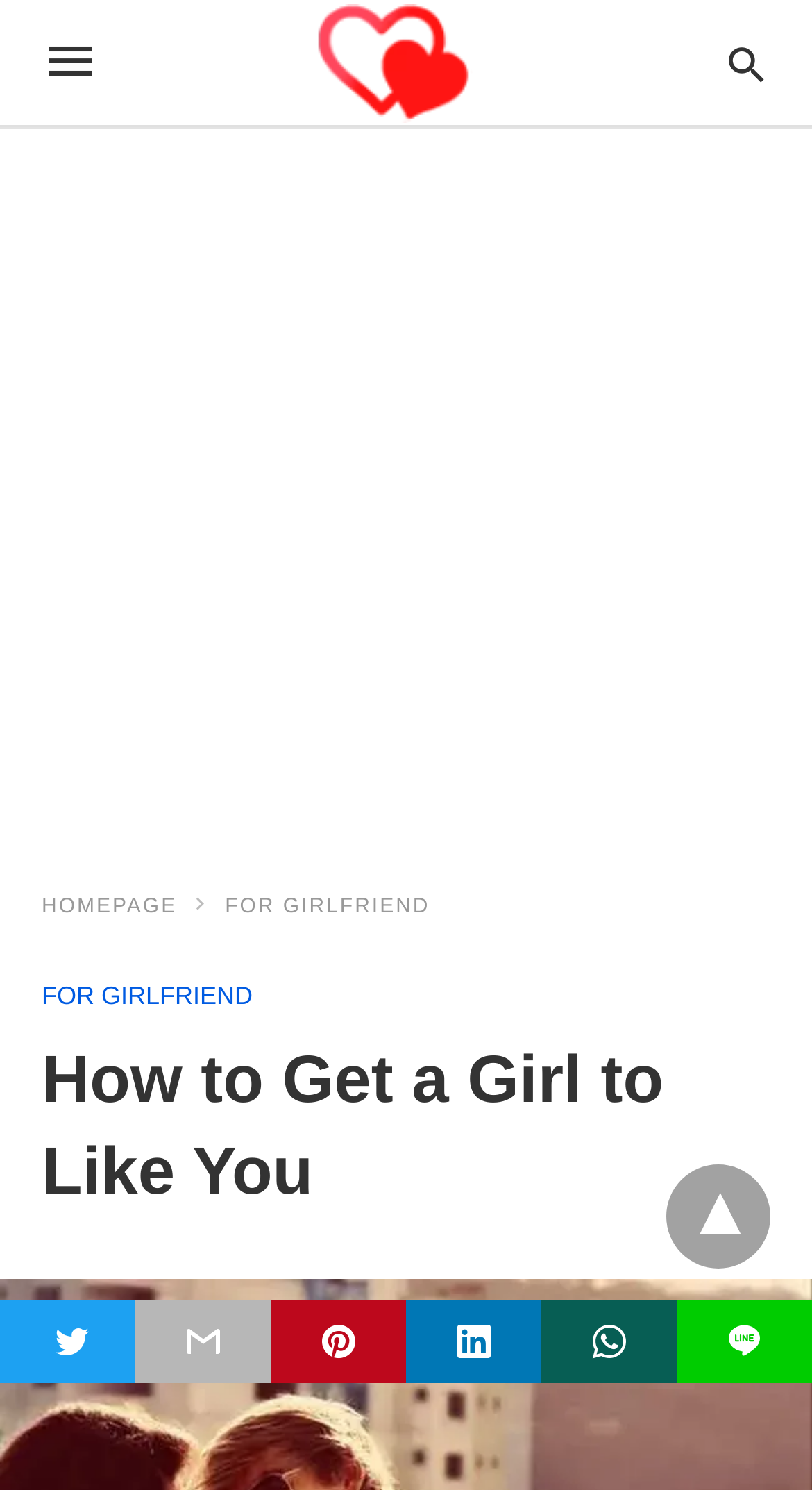What is the image at the top left corner of the webpage?
Answer the question with detailed information derived from the image.

The image at the top left corner of the webpage is the logo of the website 'True Lovez', which is an image with the text 'True Lovez'.